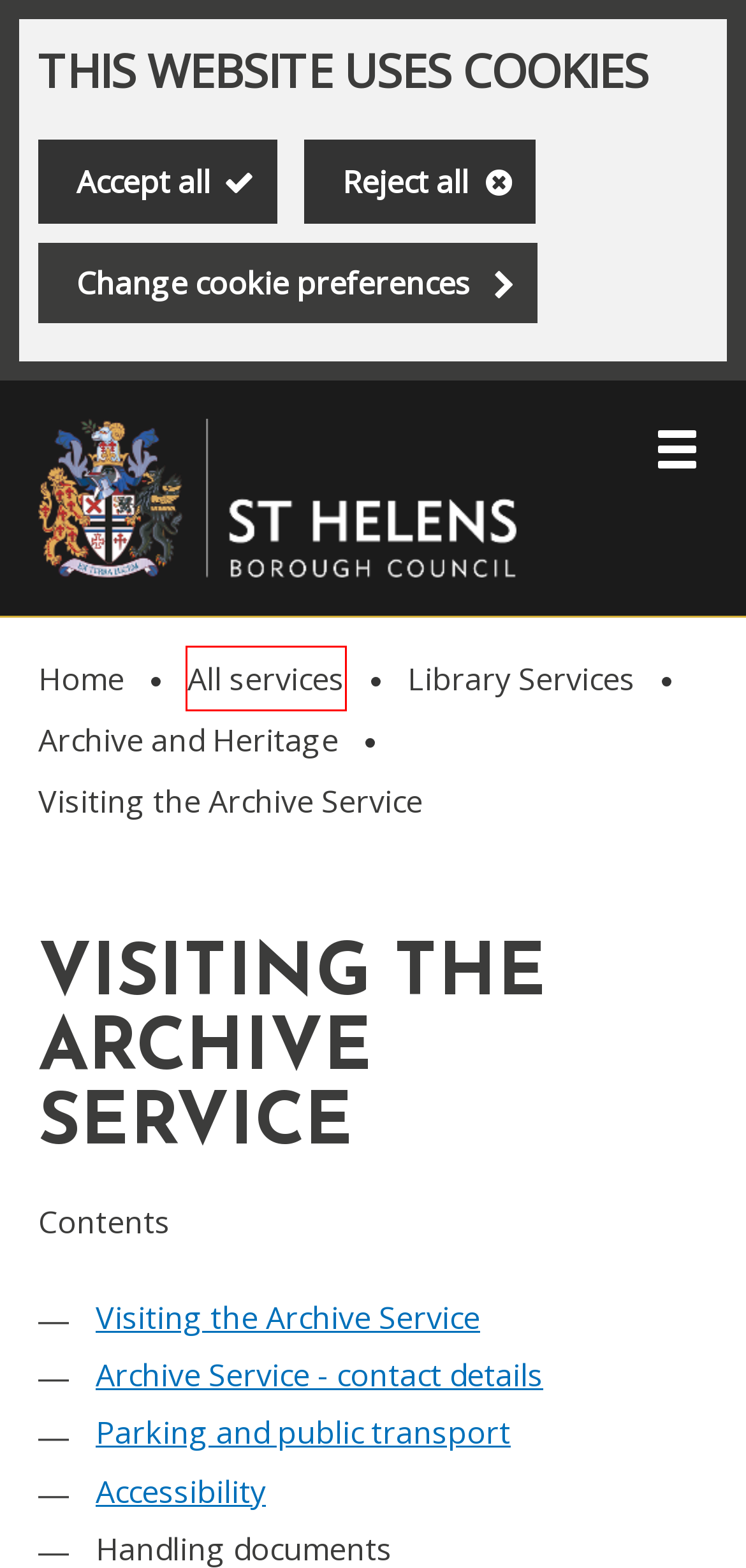You are presented with a screenshot of a webpage with a red bounding box. Select the webpage description that most closely matches the new webpage after clicking the element inside the red bounding box. The options are:
A. All services - St Helens Borough Council
B. Library Services - St Helens Borough Council
C. St Helens Borough Council - St Helens Borough Council
D. Accessibility - St Helens Borough Council
E. Parking and public transport - St Helens Borough Council
F. Cookies - St Helens Borough Council
G. Archive Service - contact details - St Helens Borough Council
H. Visiting the Archive Service - St Helens Borough Council

A